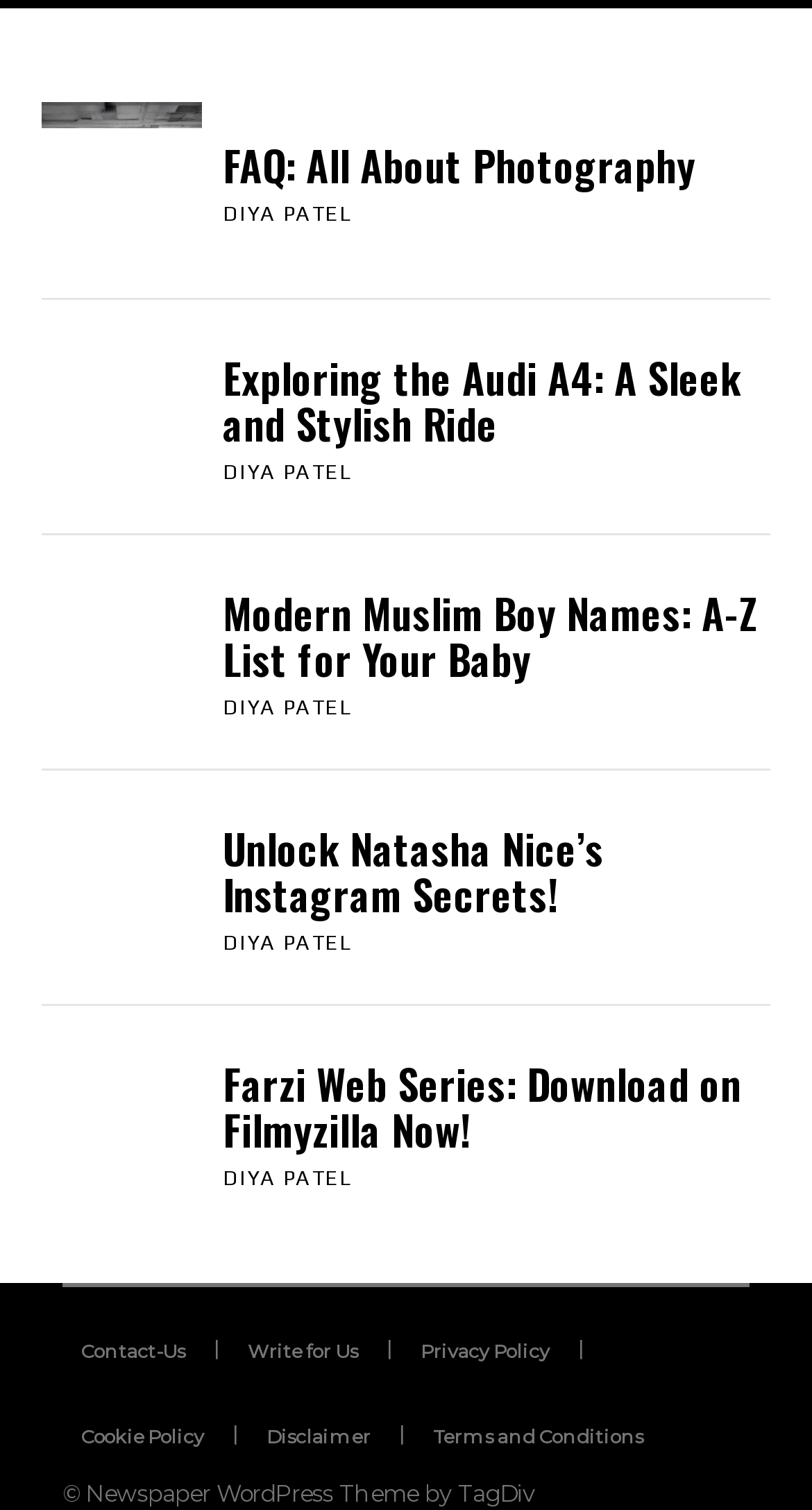Using the given description, provide the bounding box coordinates formatted as (top-left x, top-left y, bottom-right x, bottom-right y), with all values being floating point numbers between 0 and 1. Description: title="FAQ: All About Photography"

[0.051, 0.067, 0.249, 0.173]